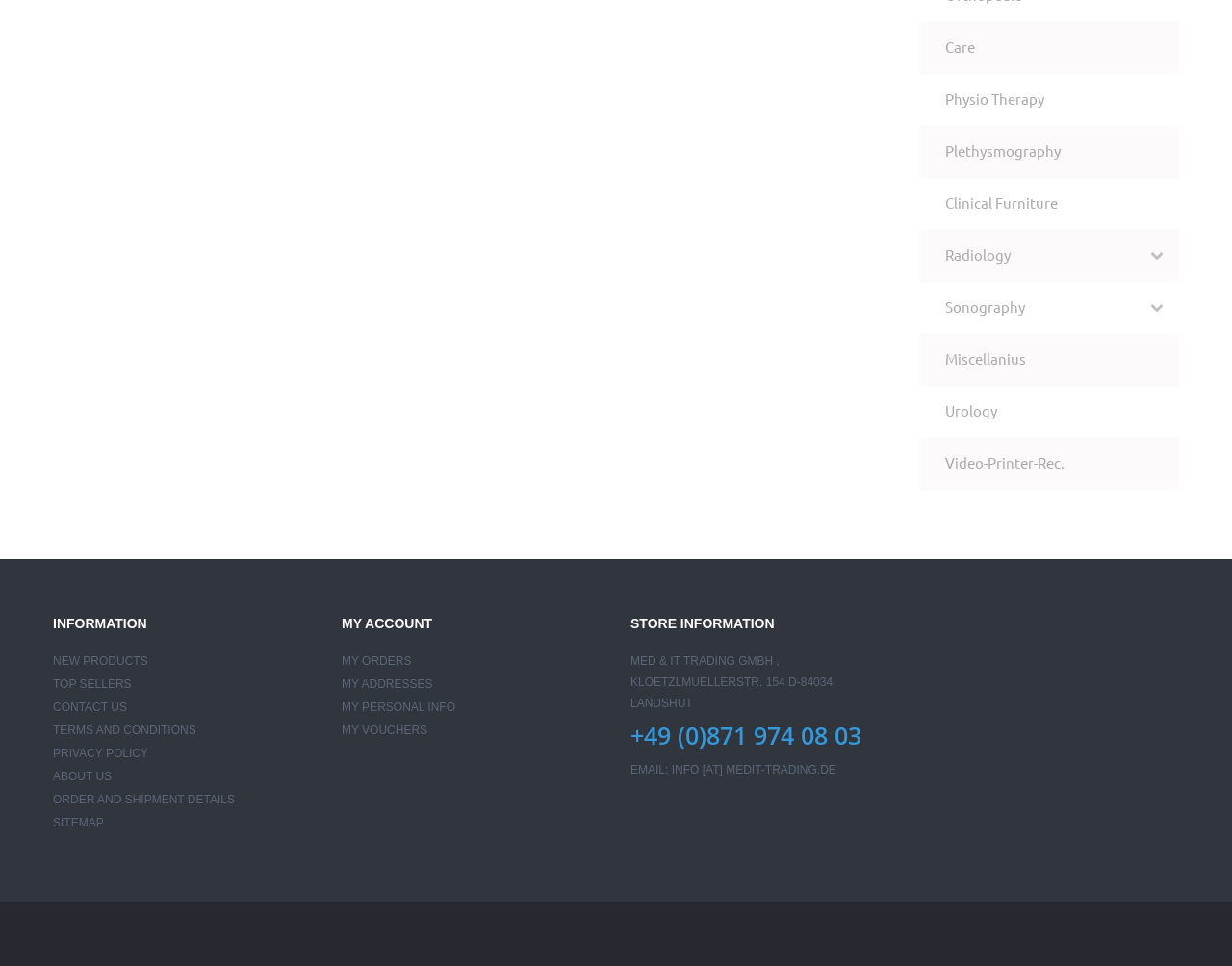Specify the bounding box coordinates of the area that needs to be clicked to achieve the following instruction: "Contact us via email".

[0.545, 0.79, 0.679, 0.804]